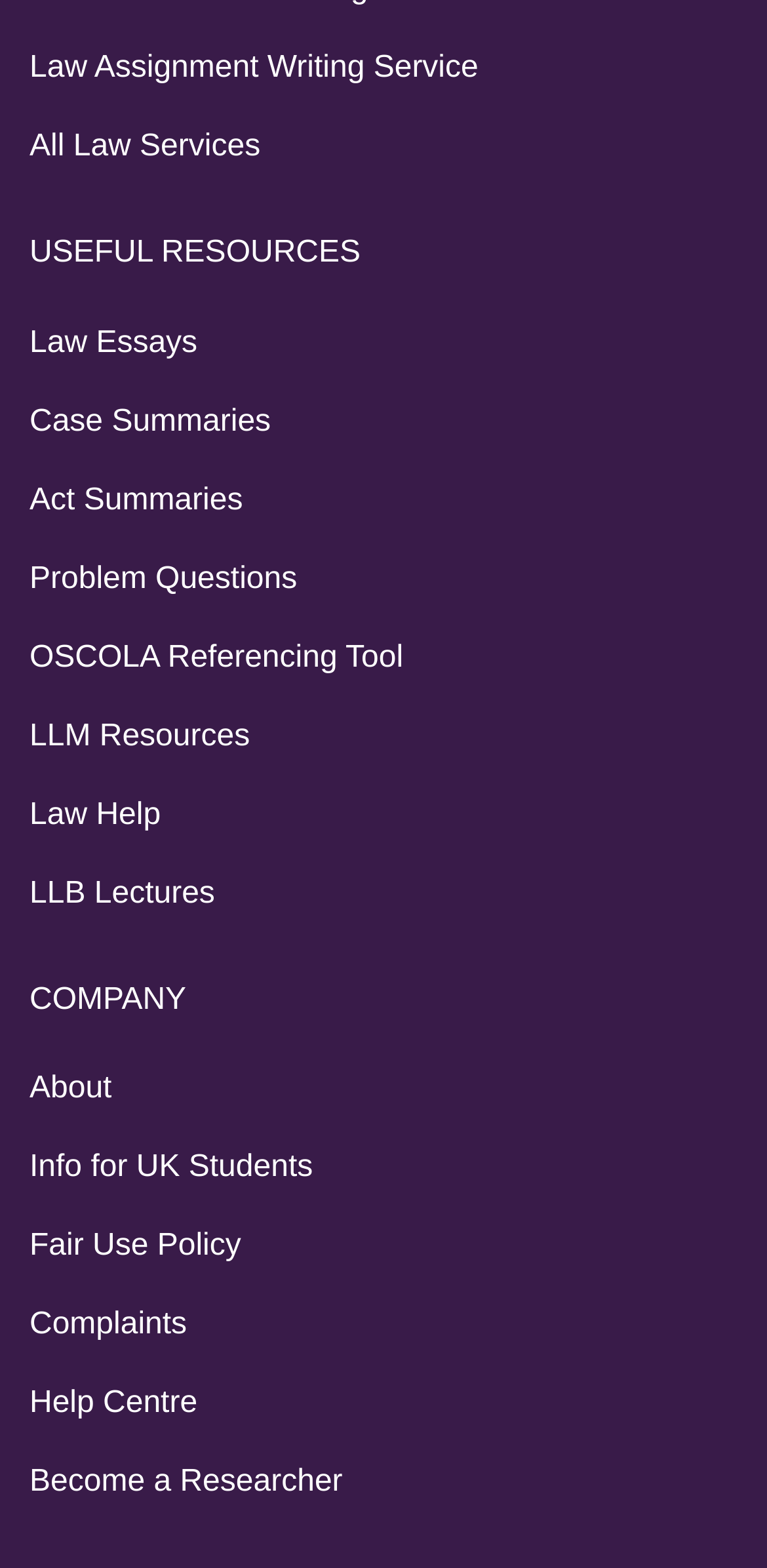Find the bounding box coordinates of the element's region that should be clicked in order to follow the given instruction: "Learn about the company". The coordinates should consist of four float numbers between 0 and 1, i.e., [left, top, right, bottom].

[0.038, 0.627, 0.243, 0.648]